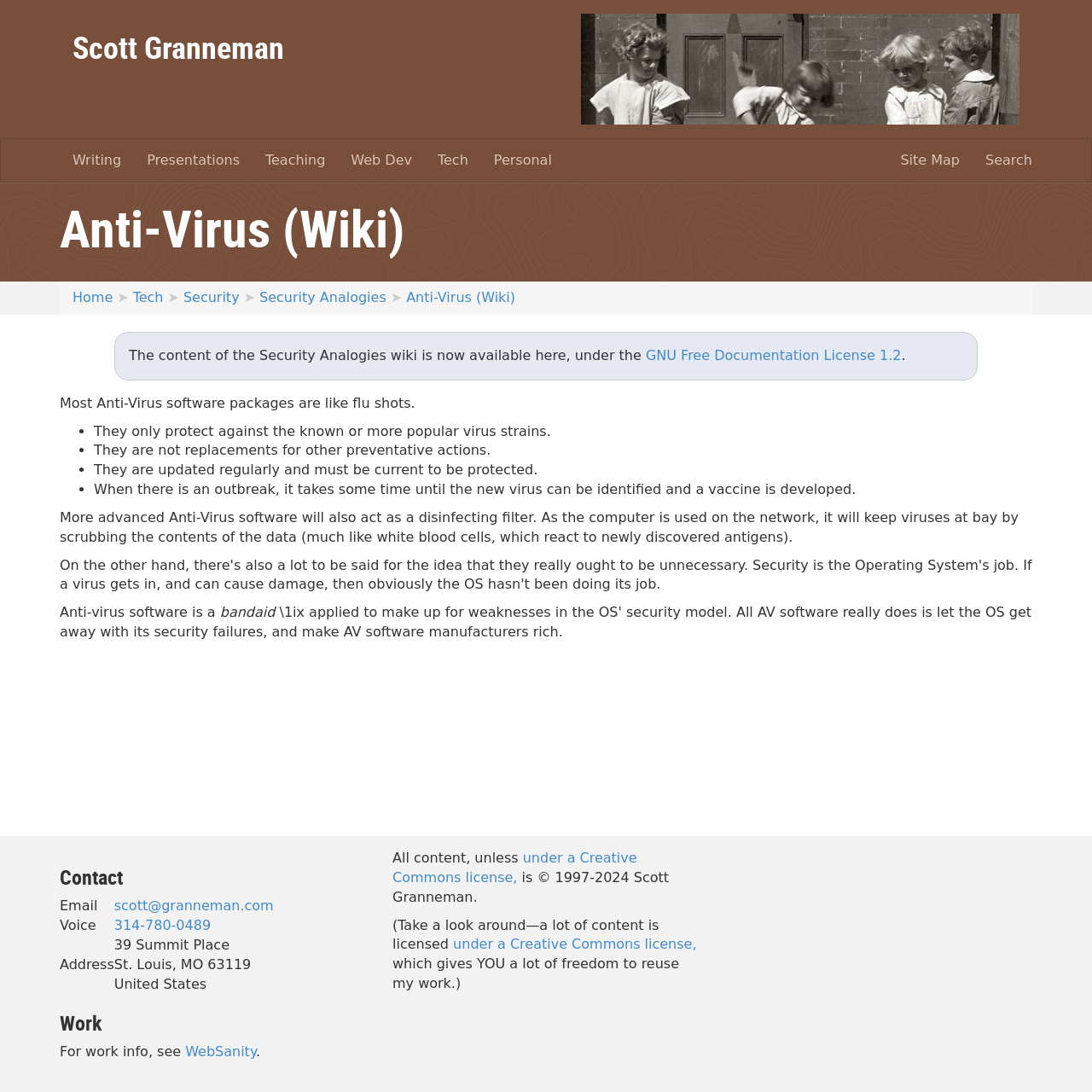Please determine the bounding box coordinates of the element to click on in order to accomplish the following task: "visit WebSanity for work info". Ensure the coordinates are four float numbers ranging from 0 to 1, i.e., [left, top, right, bottom].

[0.17, 0.955, 0.234, 0.97]